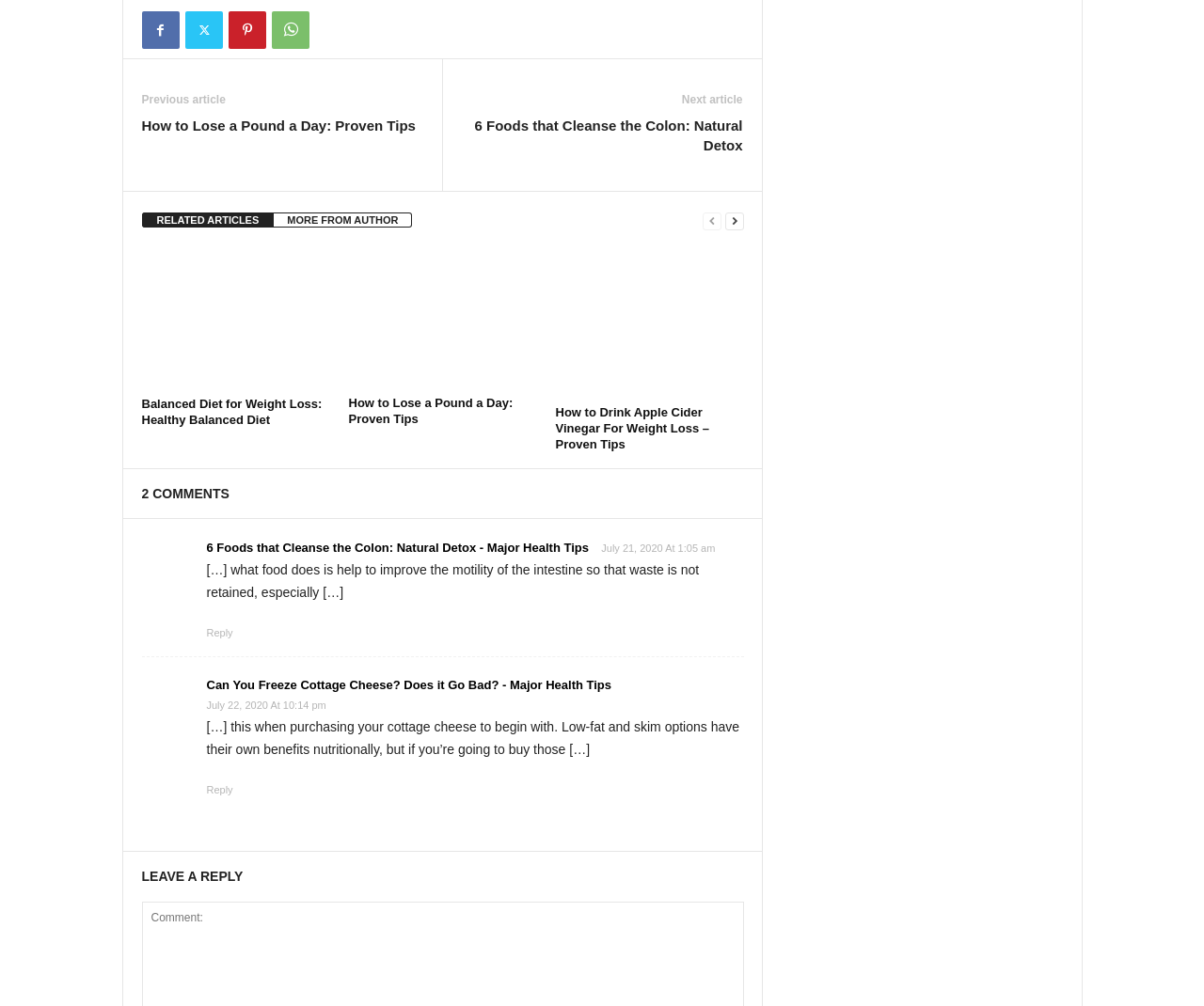Reply to the question with a brief word or phrase: What is the heading above the 'RELATED ARTICLES' link?

RELATED ARTICLES MORE FROM AUTHOR